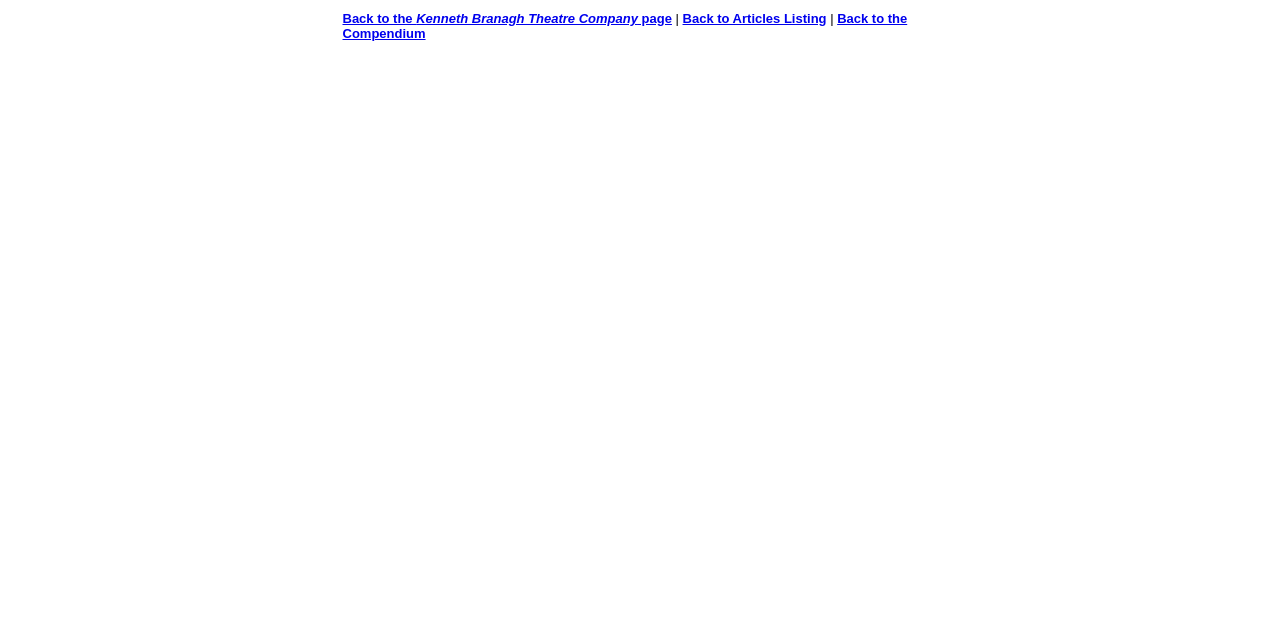Identify the coordinates of the bounding box for the element described below: "Back to the Compendium". Return the coordinates as four float numbers between 0 and 1: [left, top, right, bottom].

[0.268, 0.017, 0.709, 0.064]